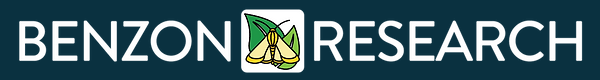Provide a comprehensive description of the image.

The image features the logo of Benzon Research, prominently displayed against a dark blue background. The logo incorporates a stylized graphic that depicts a yellow and green moth or insect, symbolizing the company's focus on entomology and related research. The text "BENZON RESEARCH" is shown in bold, white font, clearly conveying the brand's identity. This logo represents the company's commitment to innovation and excellence in the field of pest research and insect supply. The arrangement of colors and imagery reflects a professional yet approachable aesthetic, suitable for a research-focused organization.